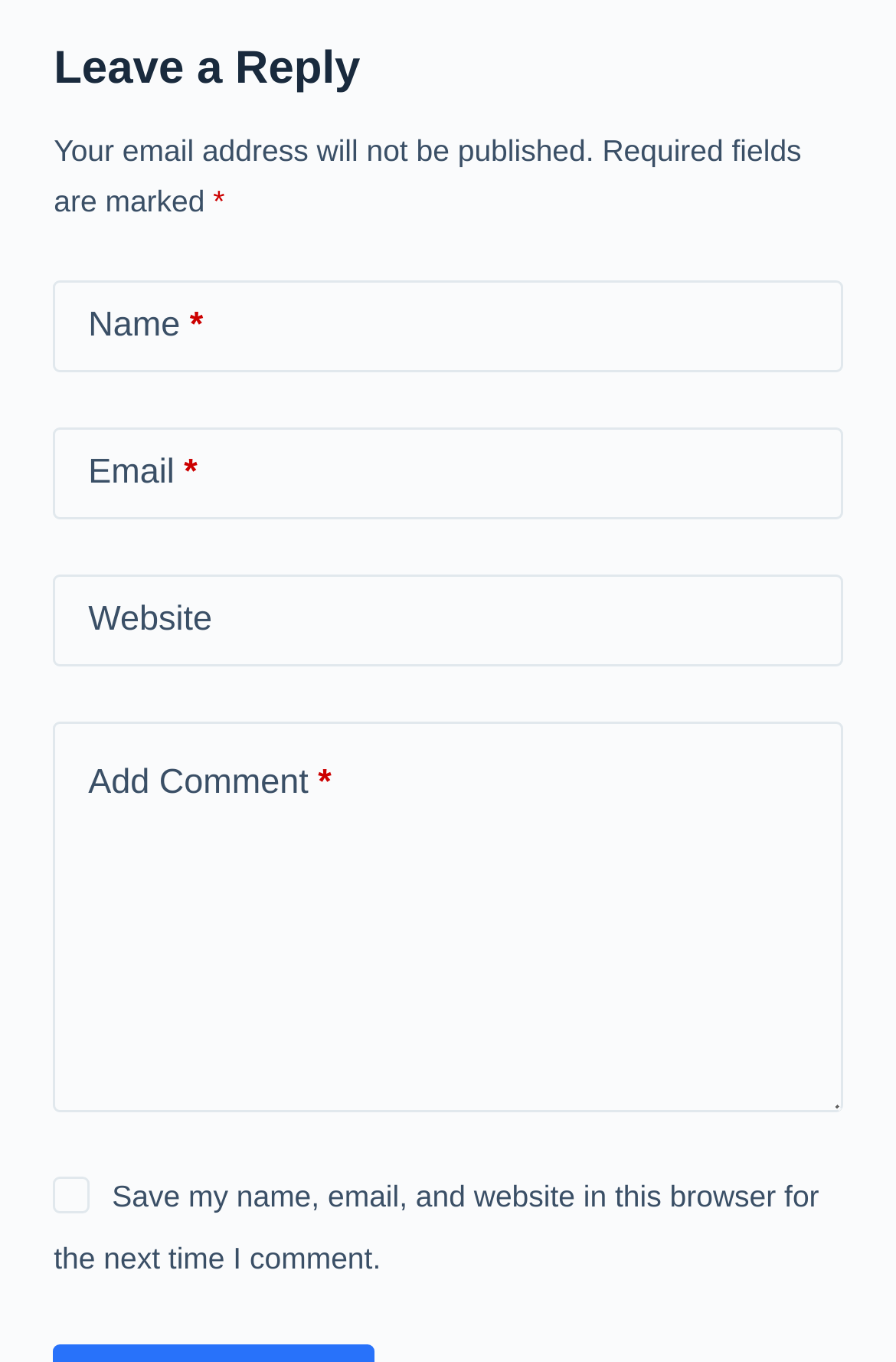Respond to the question below with a single word or phrase:
What is the purpose of the checkbox?

Save comment info